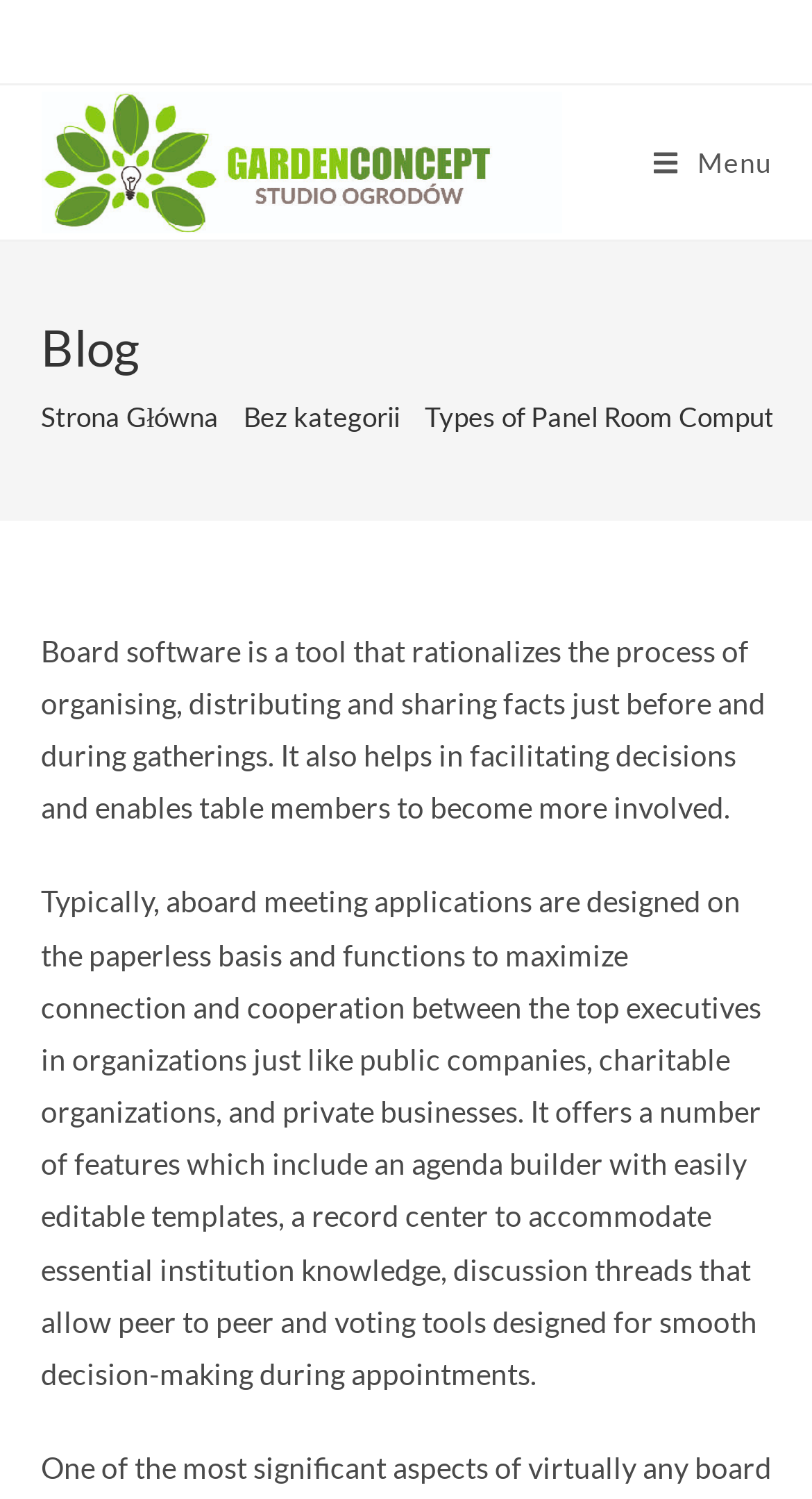Locate the bounding box of the UI element defined by this description: "alt="GARDEN CONCEPT STUDIO OGRODÓW"". The coordinates should be given as four float numbers between 0 and 1, formatted as [left, top, right, bottom].

[0.05, 0.094, 0.691, 0.117]